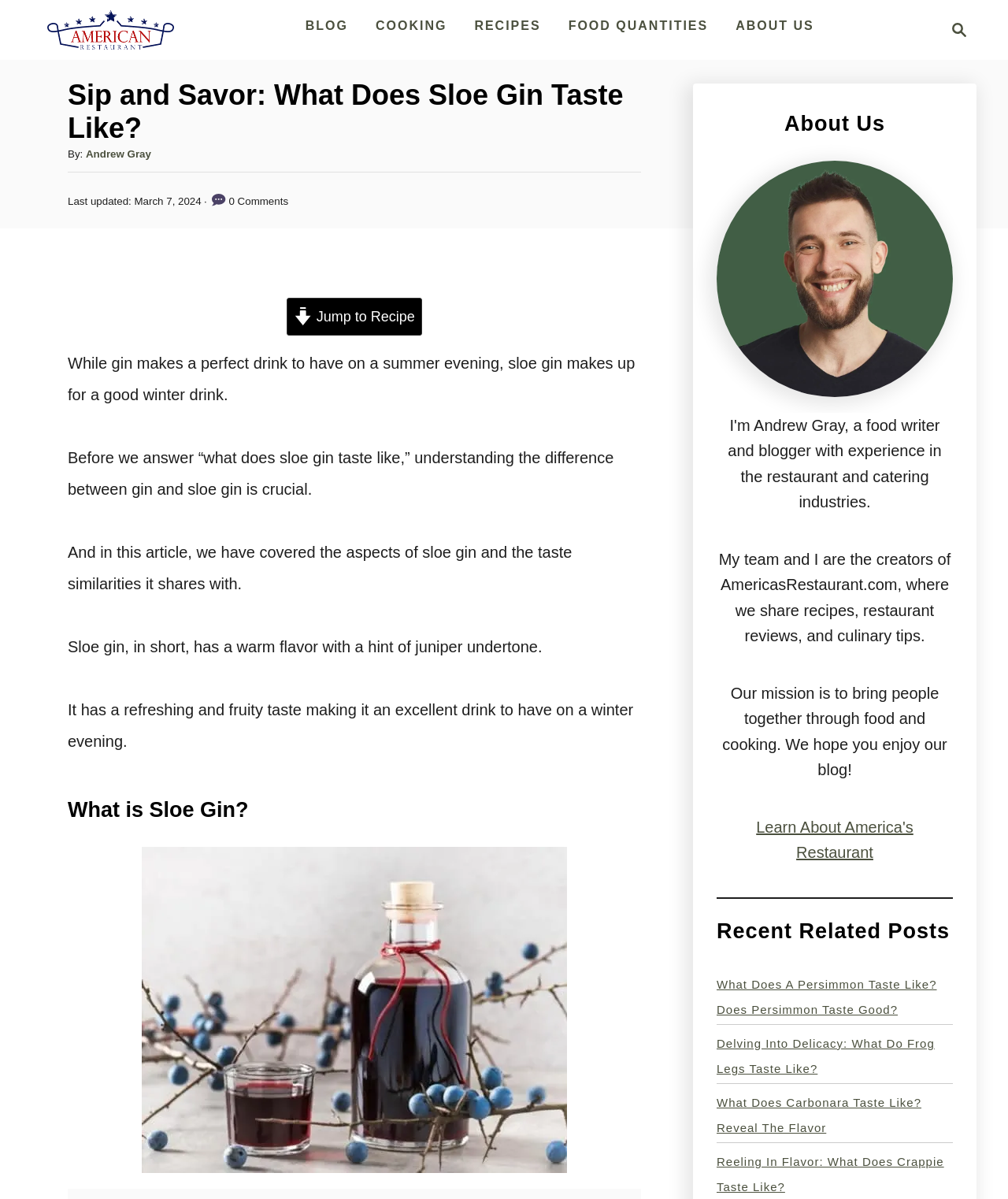What is the name of the author of the article? Examine the screenshot and reply using just one word or a brief phrase.

Andrew Gray